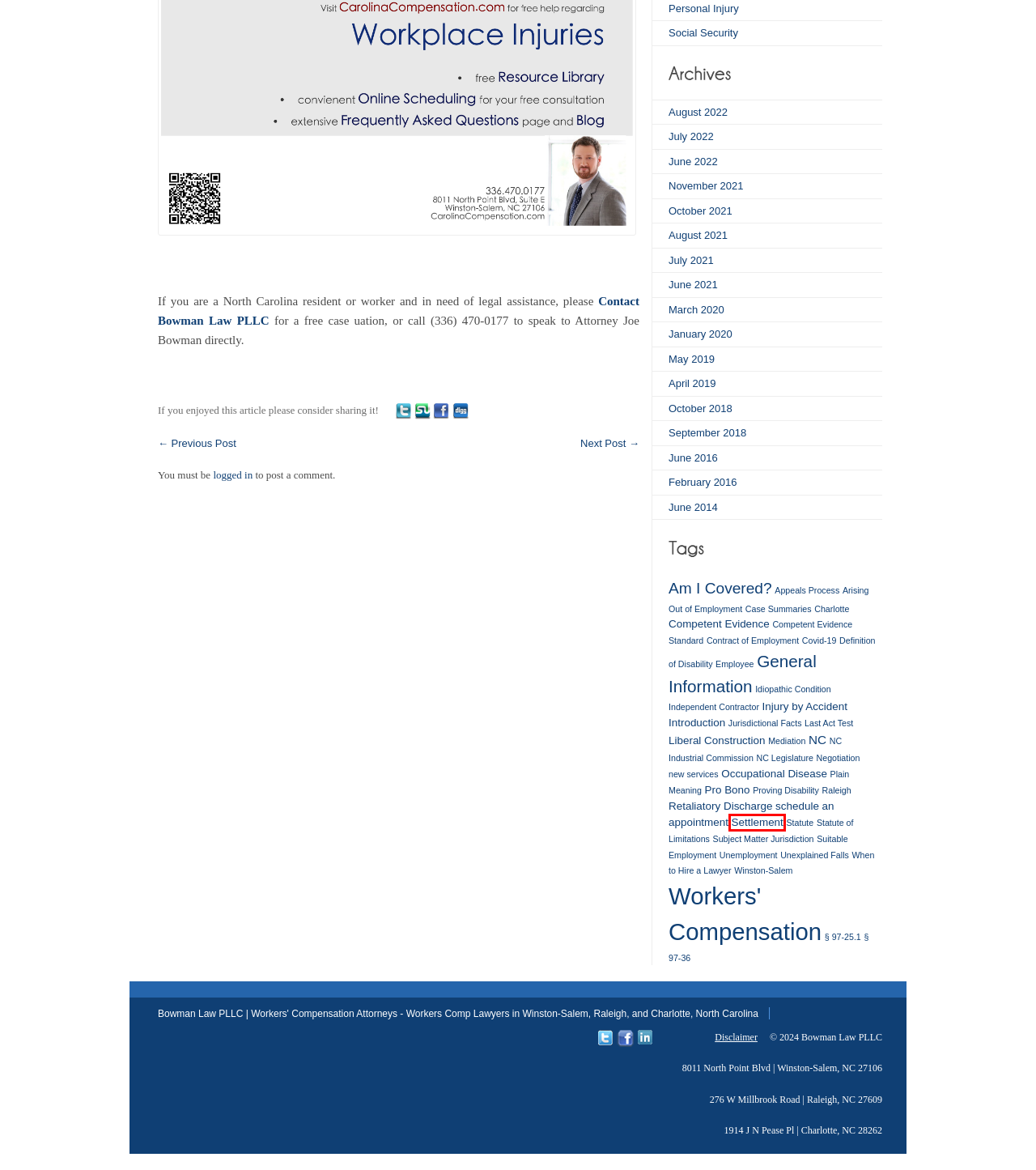With the provided screenshot showing a webpage and a red bounding box, determine which webpage description best fits the new page that appears after clicking the element inside the red box. Here are the options:
A. Case Summaries | Bowman Law PLLC | Workers' Compensation Attorneys
B. Disclaimer | Bowman Law PLLC | Workers' Compensation Attorneys
C. October | 2018 | Bowman Law PLLC | Workers' Compensation Attorneys
D. Retaliatory Discharge | Bowman Law PLLC | Workers' Compensation Attorneys
E. Independent Contractor | Bowman Law PLLC | Workers' Compensation Attorneys
F. Settlement | Bowman Law PLLC | Workers' Compensation Attorneys
G. June | 2021 | Bowman Law PLLC | Workers' Compensation Attorneys
H. Suitable Employment | Bowman Law PLLC | Workers' Compensation Attorneys

F